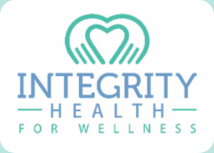Explain the content of the image in detail.

The image features the logo of "Integrity Health for Wellness." The design includes a stylized heart outlined in turquoise, representing care and compassion, flanked by two hands, symbolizing support and assistance in health and wellness services. The text "INTEGRITY HEALTH" is prominently displayed in a bold blue font, while "FOR WELLNESS" appears in a lighter, more delicate style underneath. This logo conveys a welcoming and professional image, reflecting the organization's commitment to providing personalized healthcare solutions and fostering a community-oriented approach to wellness.